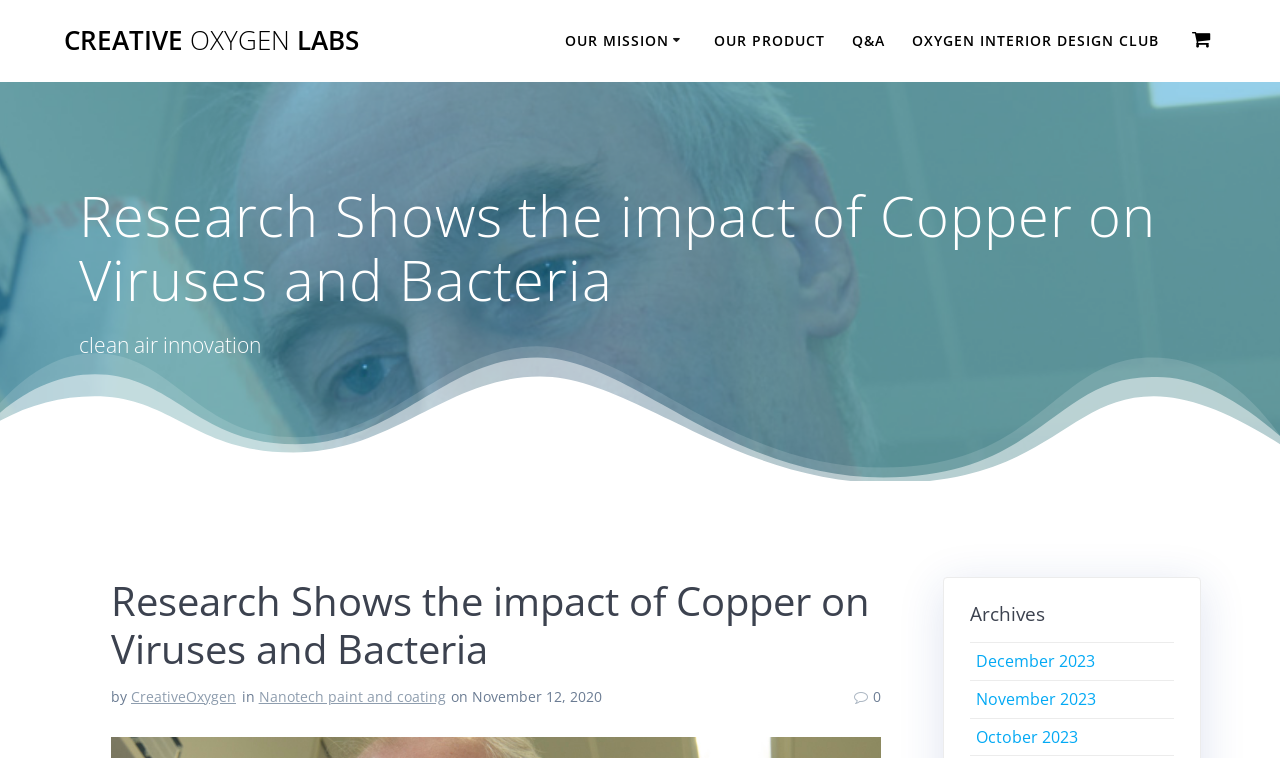What is the topic of the research mentioned on the webpage?
Look at the image and answer with only one word or phrase.

Copper on Viruses and Bacteria